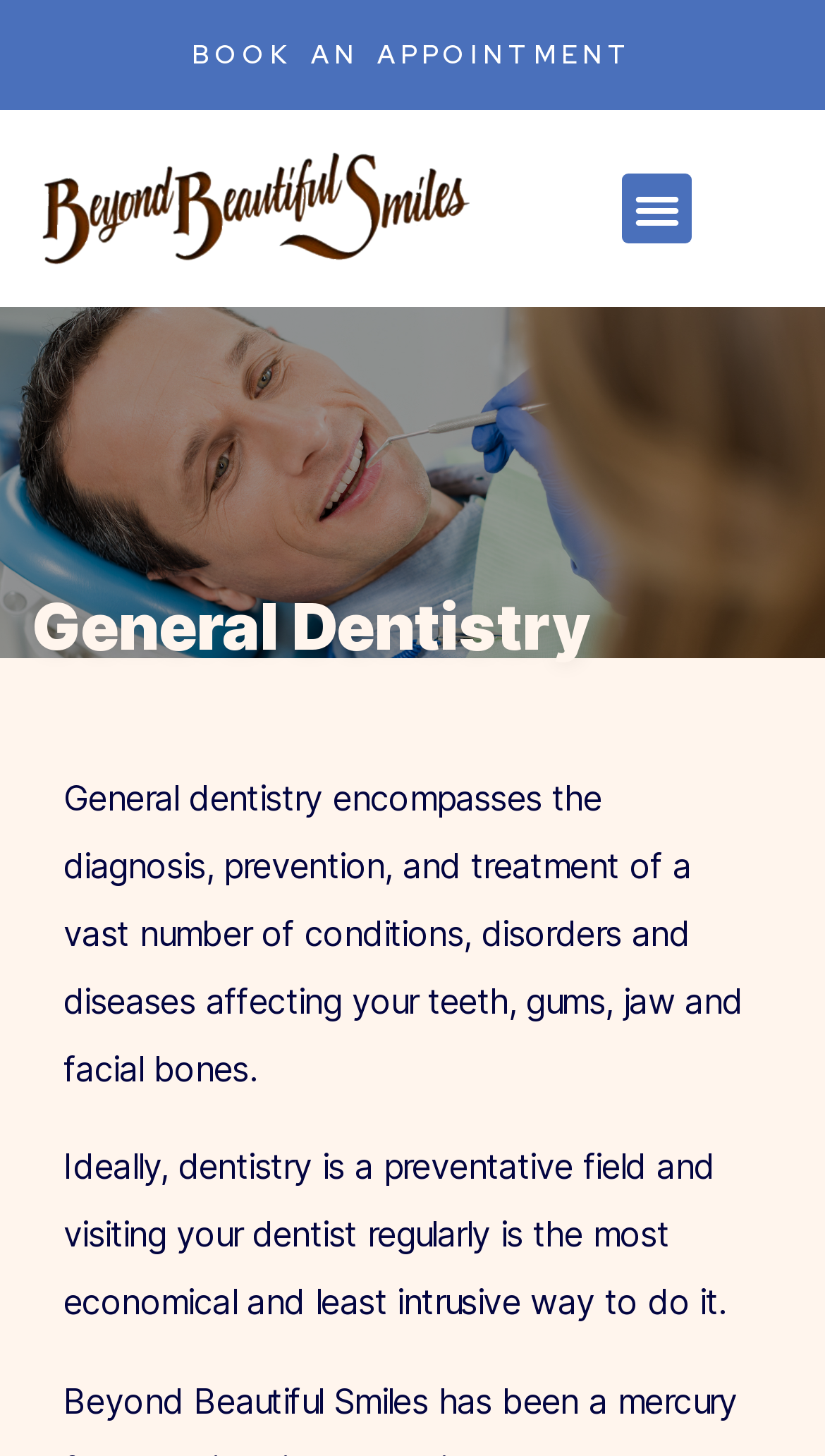Identify the bounding box coordinates for the UI element described as follows: "Menu". Ensure the coordinates are four float numbers between 0 and 1, formatted as [left, top, right, bottom].

[0.754, 0.119, 0.838, 0.167]